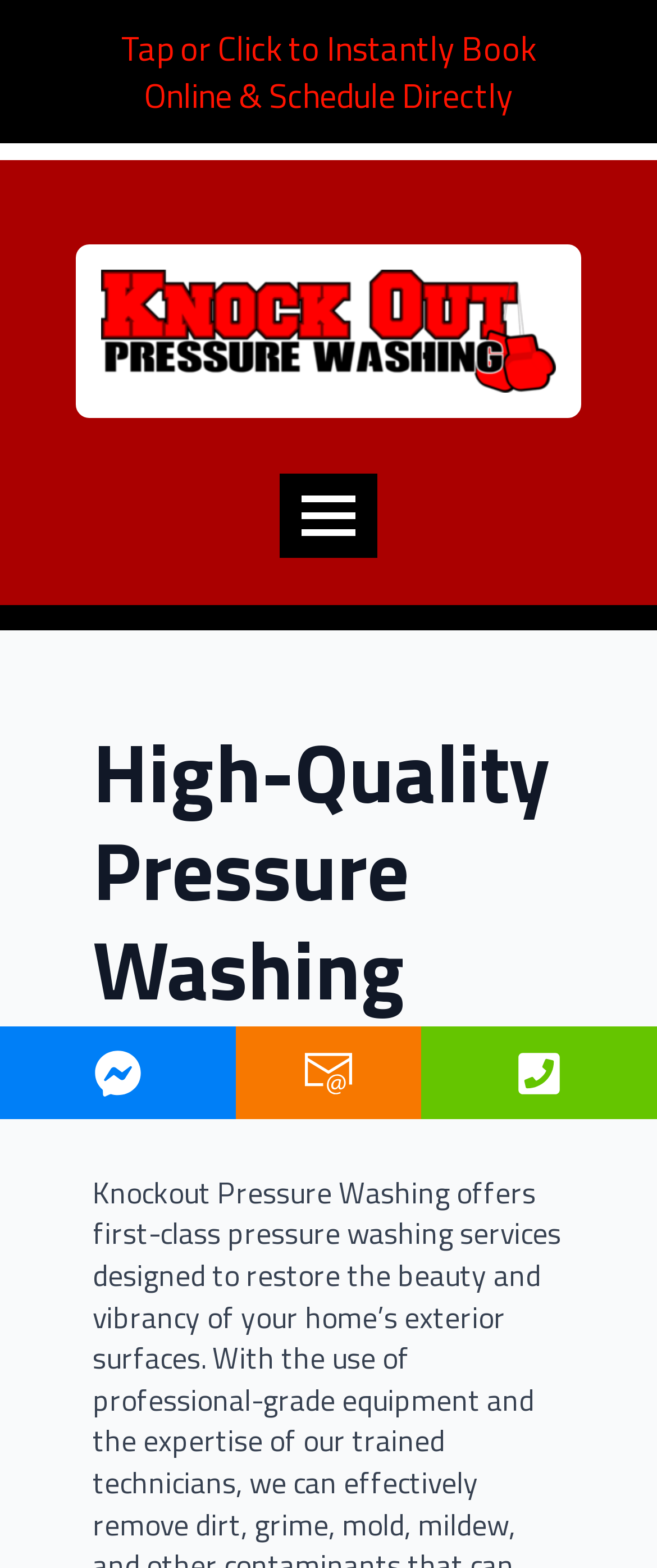Use a single word or phrase to answer this question: 
Is the menu expanded?

No